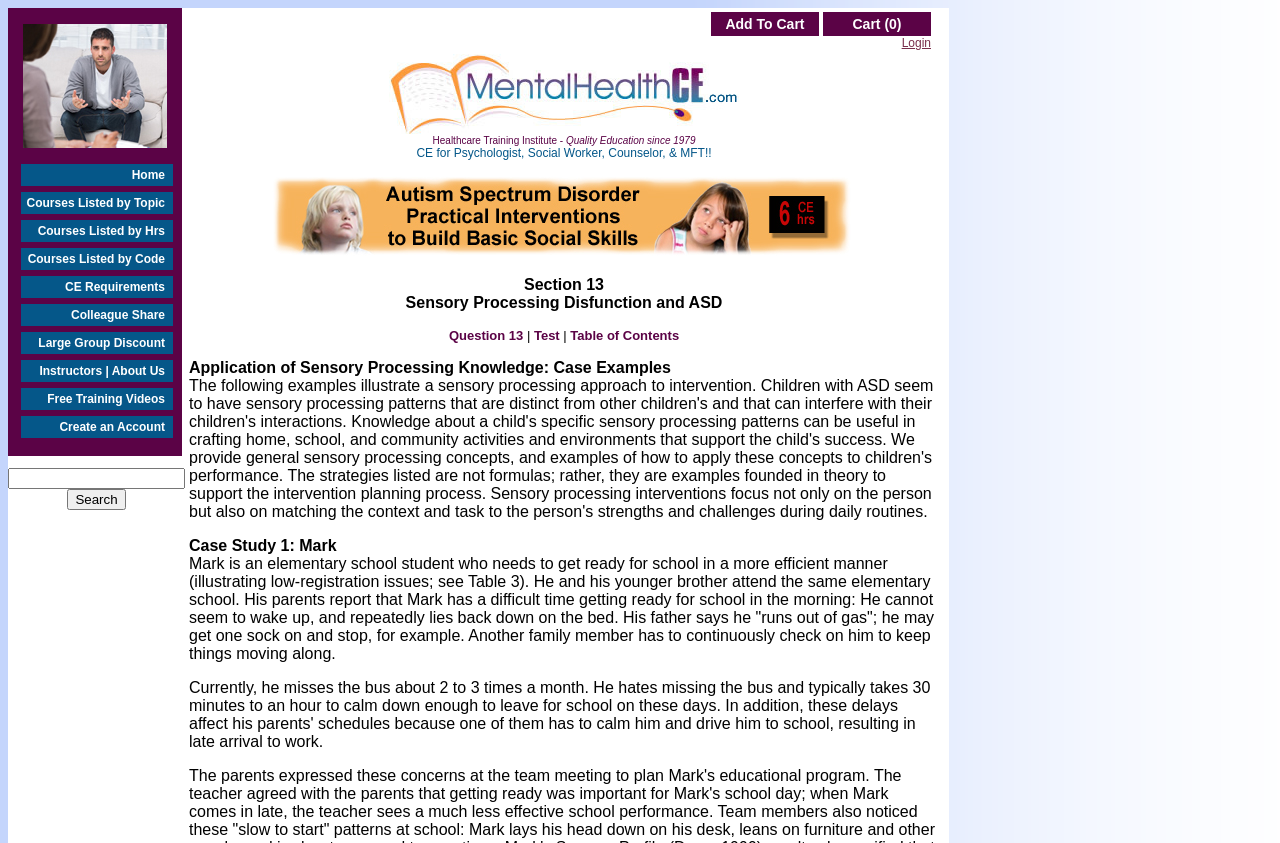Can you identify the bounding box coordinates of the clickable region needed to carry out this instruction: 'Login to your account'? The coordinates should be four float numbers within the range of 0 to 1, stated as [left, top, right, bottom].

[0.704, 0.043, 0.727, 0.059]